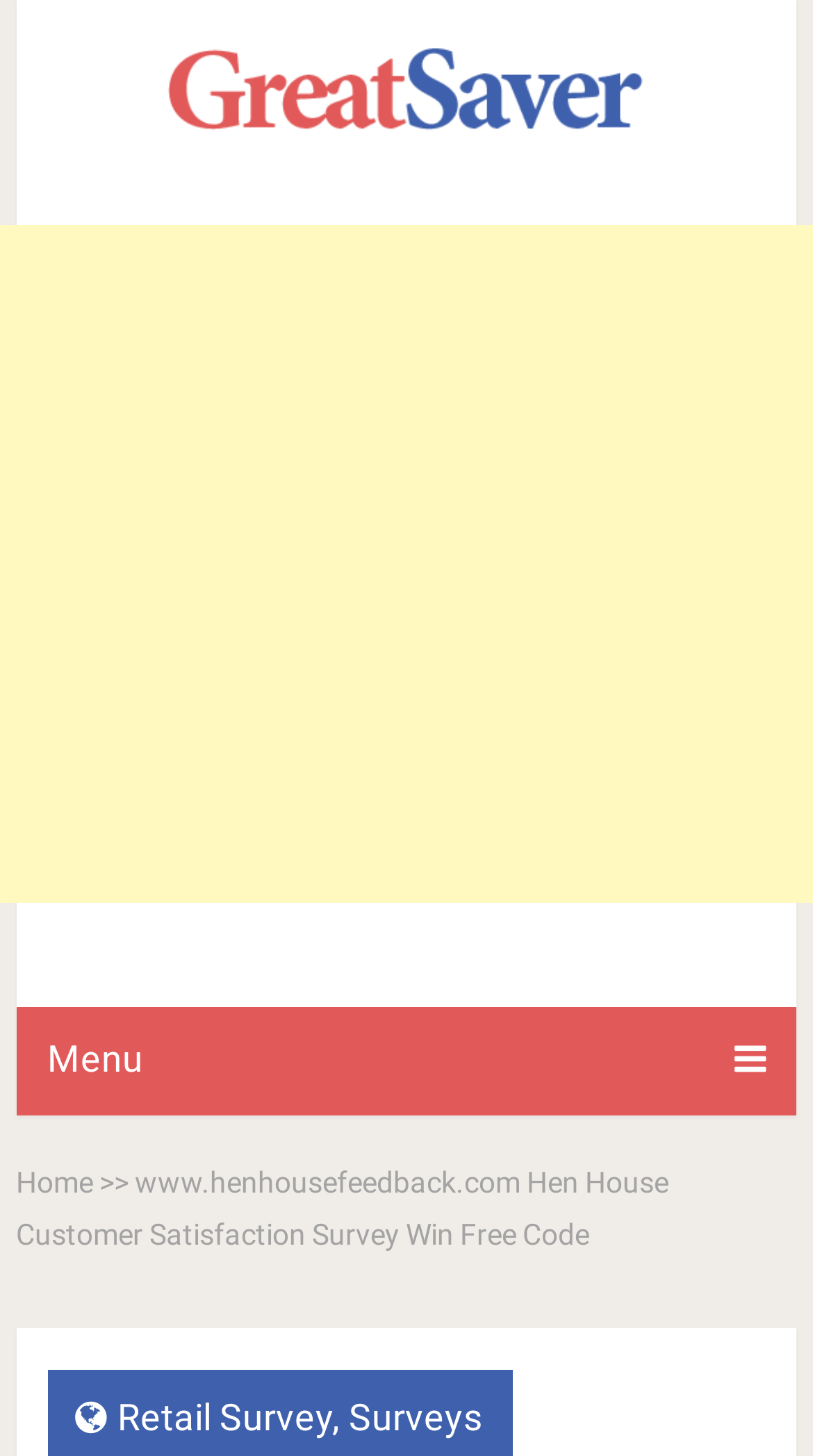Please find the bounding box for the UI component described as follows: "aria-label="Advertisement" name="aswift_1" title="Advertisement"".

[0.0, 0.154, 1.0, 0.619]